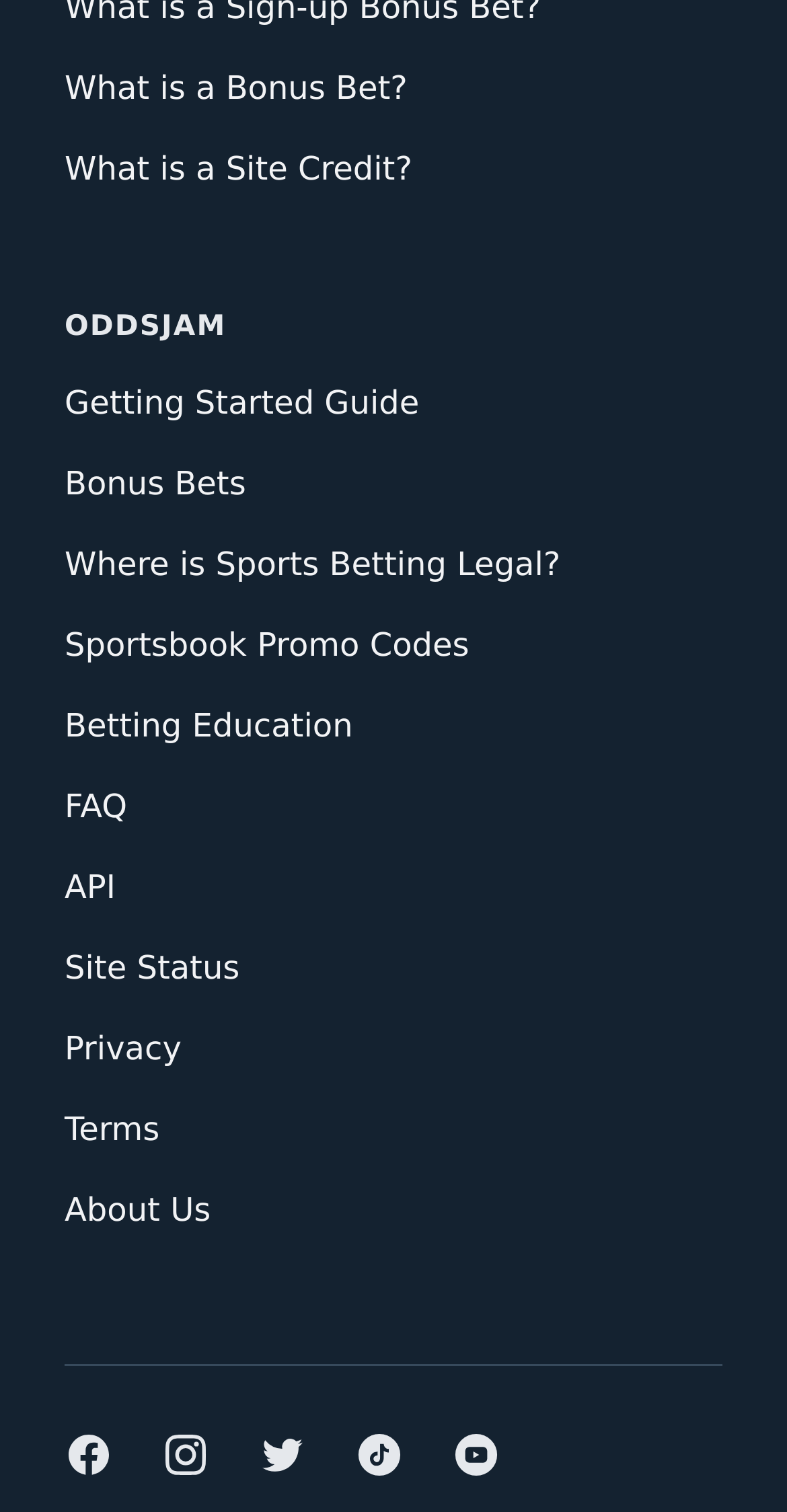Find the bounding box coordinates of the element I should click to carry out the following instruction: "Get started with the guide".

[0.082, 0.254, 0.533, 0.279]